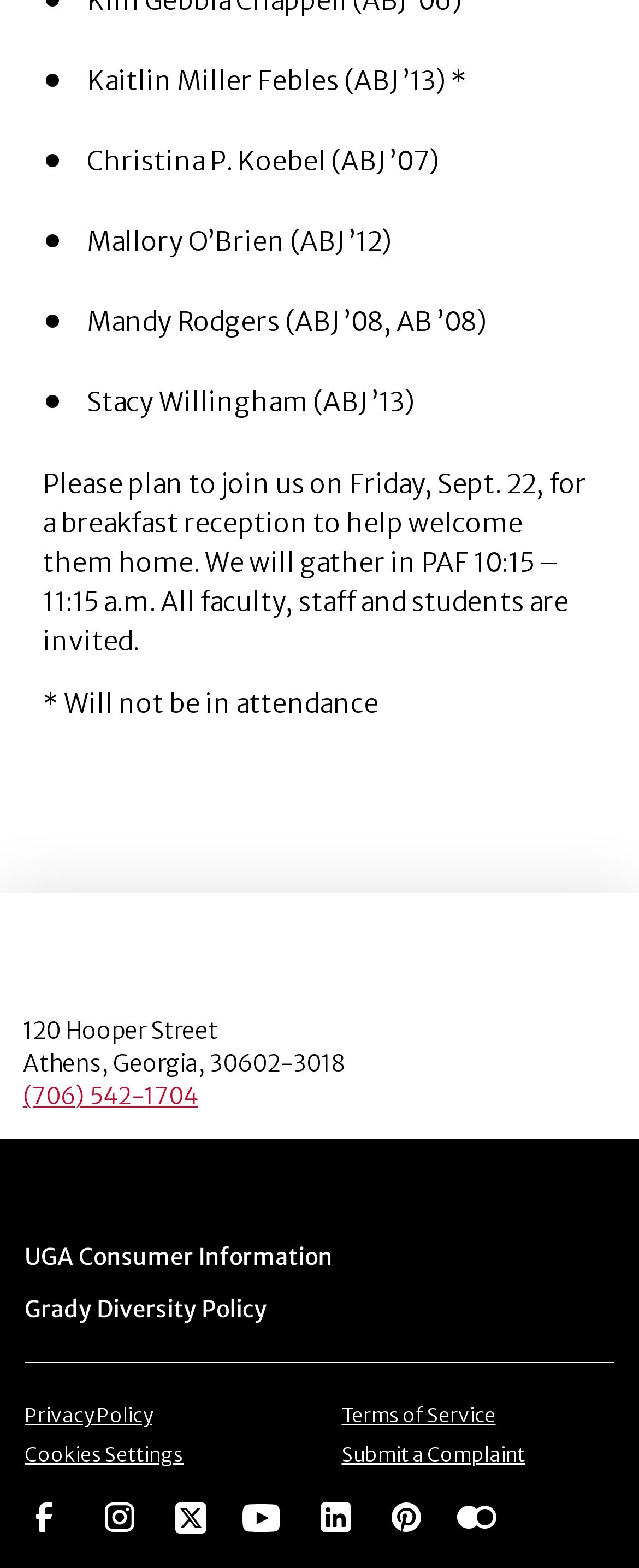Based on the image, please respond to the question with as much detail as possible:
What is the date of the breakfast reception?

I found the date in the StaticText element that says 'Please plan to join us on Friday, Sept. 22, for a breakfast reception...'.